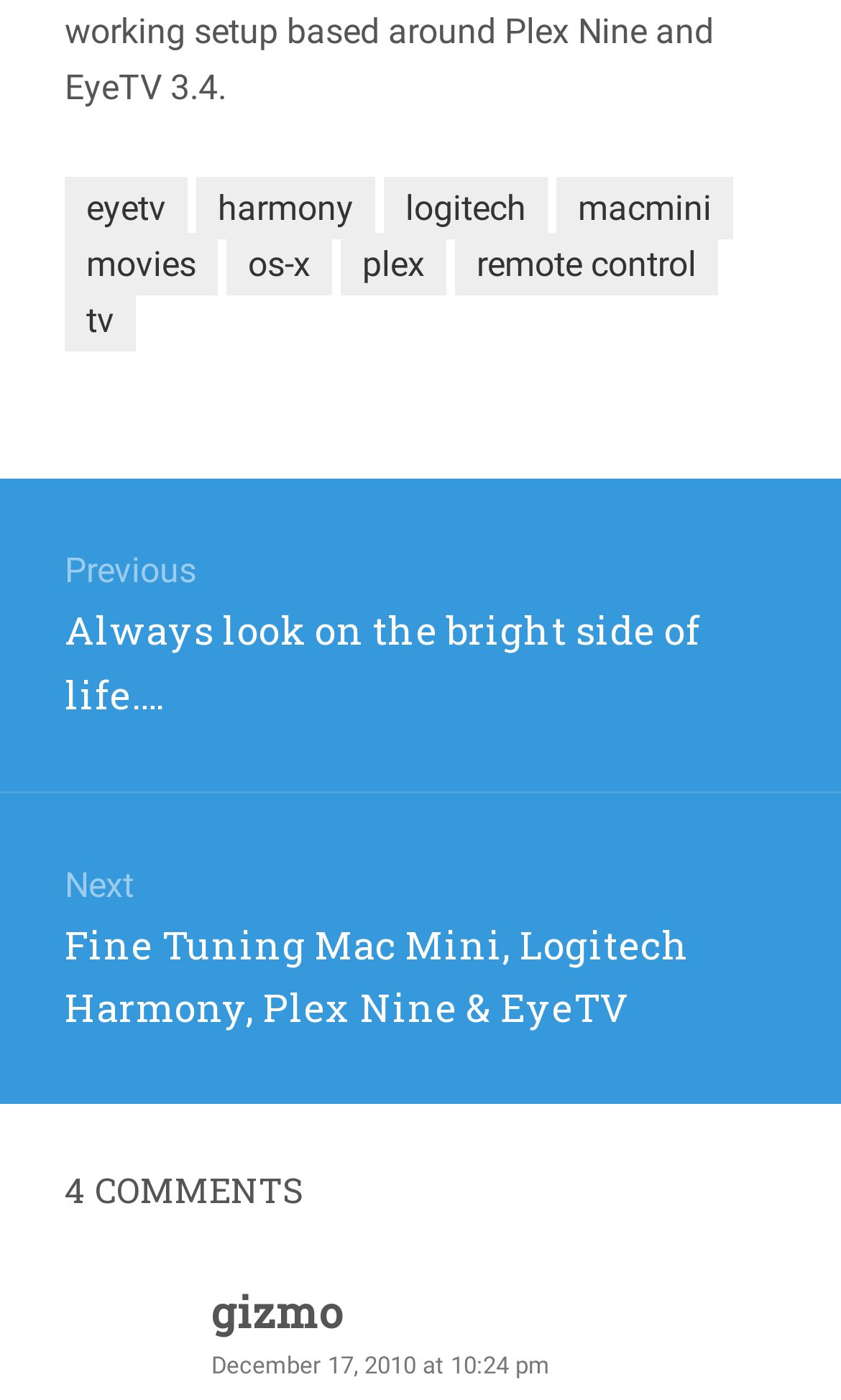Refer to the image and provide an in-depth answer to the question: 
What type of content is this webpage about?

The type of content on this webpage can be inferred by looking at the link texts, such as 'macmini', 'logitech', 'plex', and 'eyetv', which are all related to technology. The overall theme of the webpage appears to be about technology and gadgets.